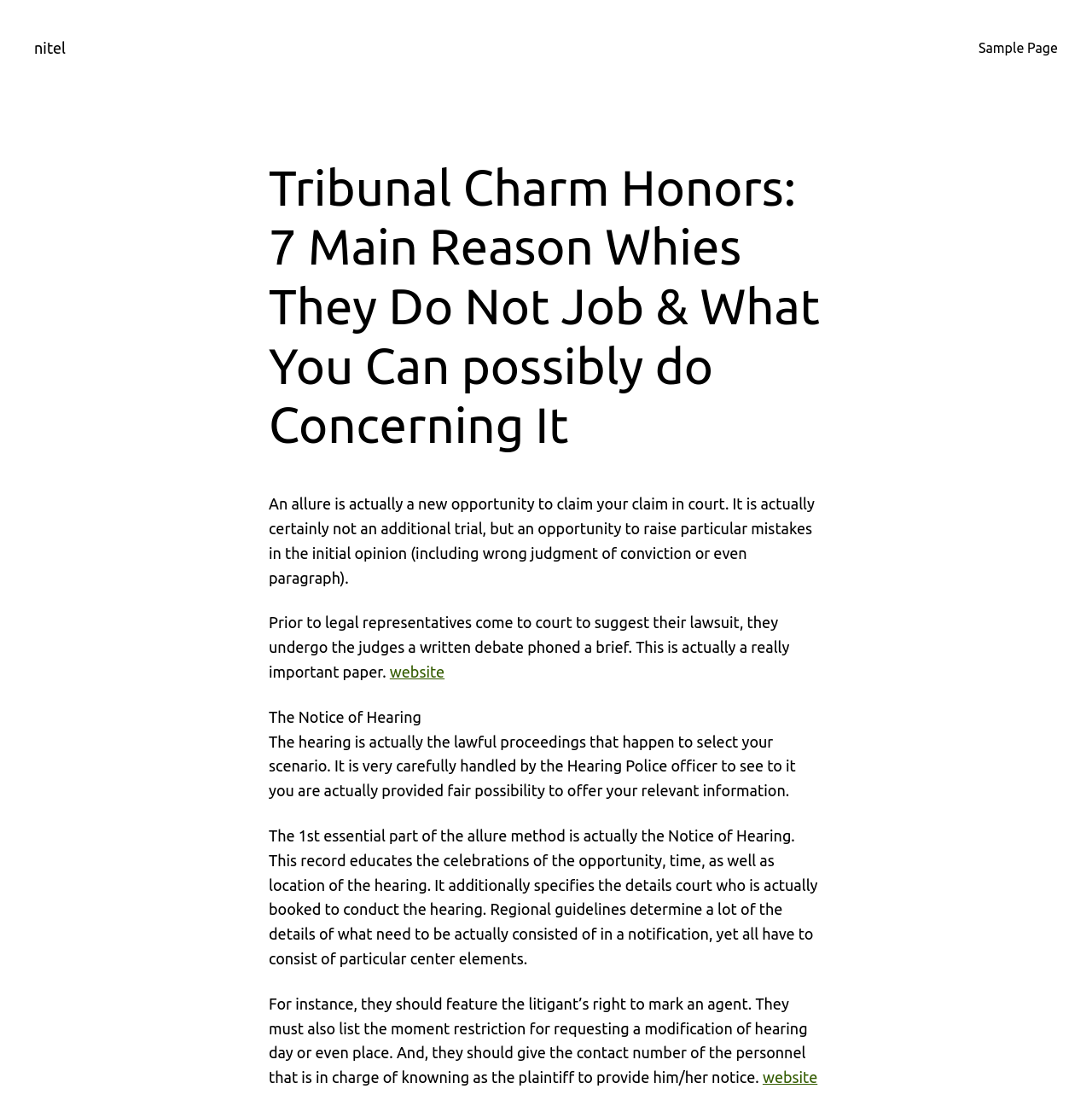From the screenshot, find the bounding box of the UI element matching this description: "Sample Page". Supply the bounding box coordinates in the form [left, top, right, bottom], each a float between 0 and 1.

[0.896, 0.033, 0.969, 0.053]